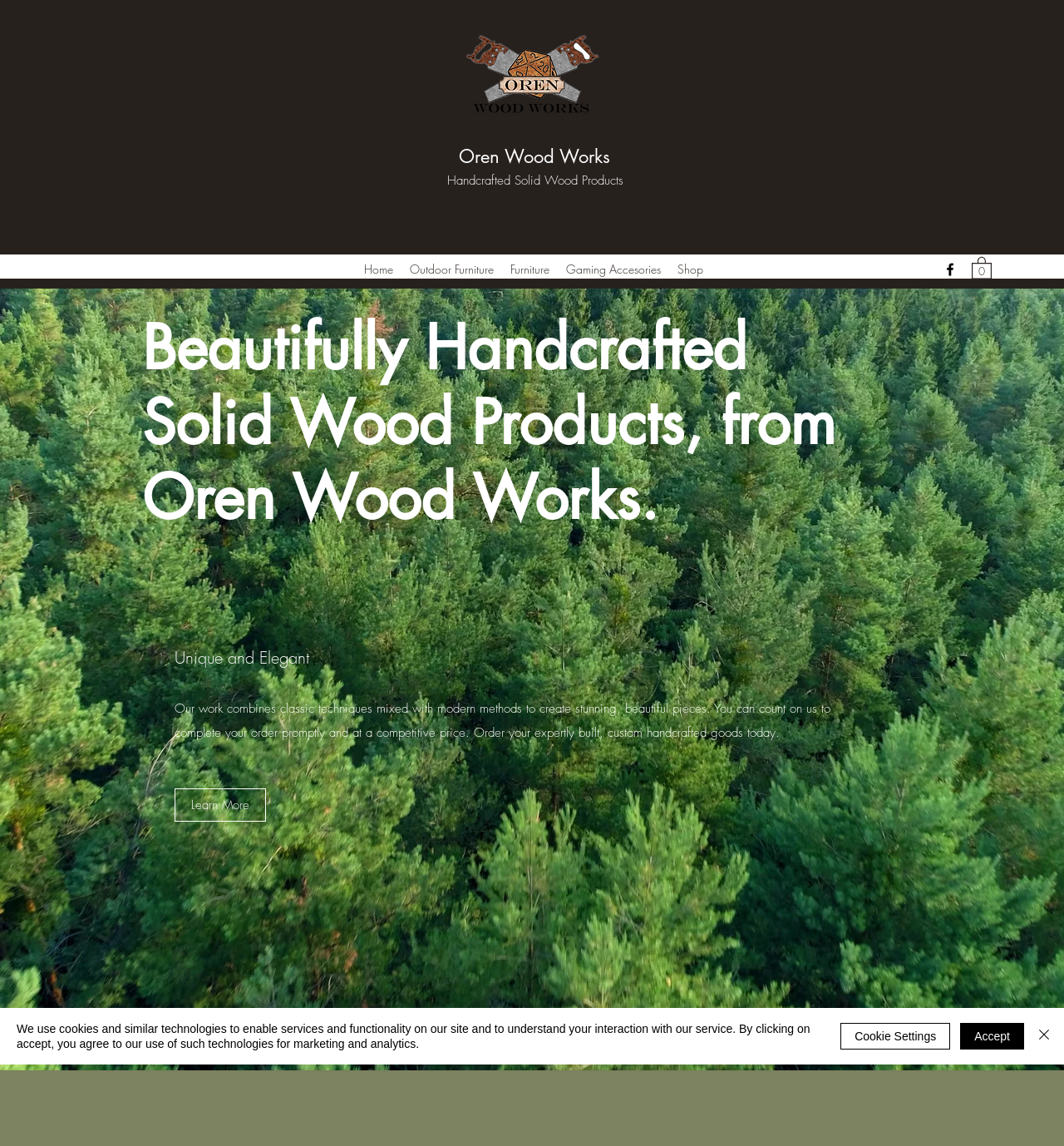Please locate the bounding box coordinates of the element's region that needs to be clicked to follow the instruction: "View Gaming Accesories". The bounding box coordinates should be provided as four float numbers between 0 and 1, i.e., [left, top, right, bottom].

[0.524, 0.224, 0.629, 0.246]